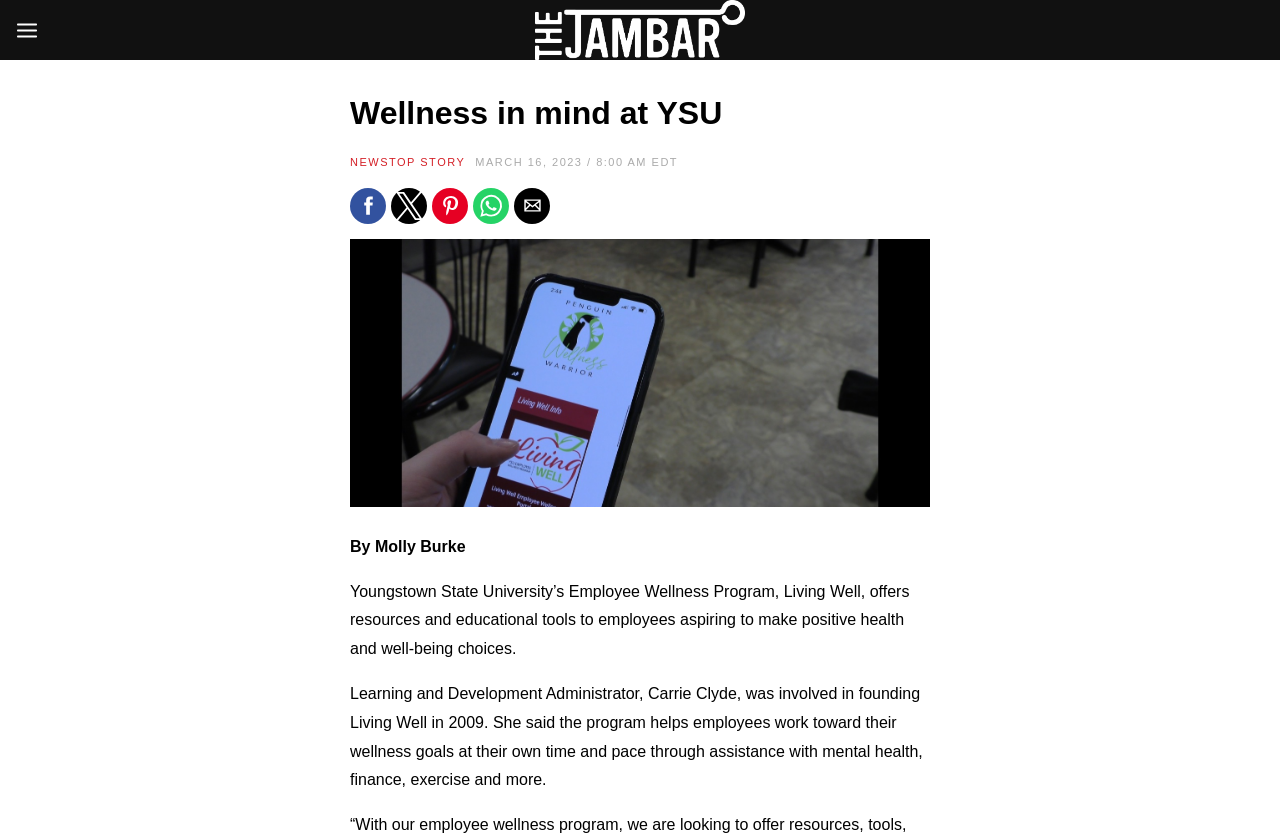What is the role of Carrie Clyde?
Look at the screenshot and respond with a single word or phrase.

Learning and Development Administrator